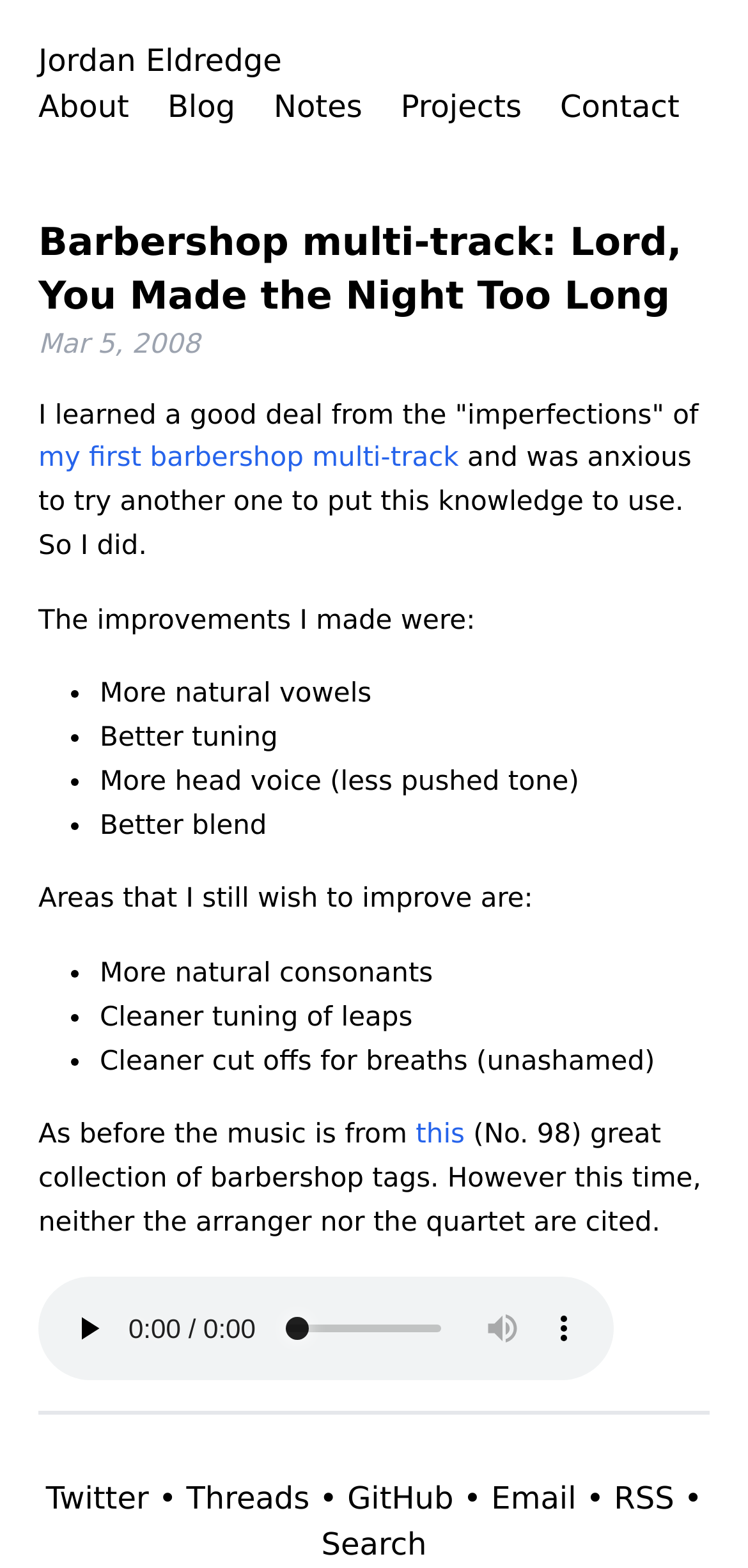Locate the bounding box coordinates of the element that should be clicked to execute the following instruction: "Click the 'play' button to play the audio".

[0.077, 0.827, 0.159, 0.866]